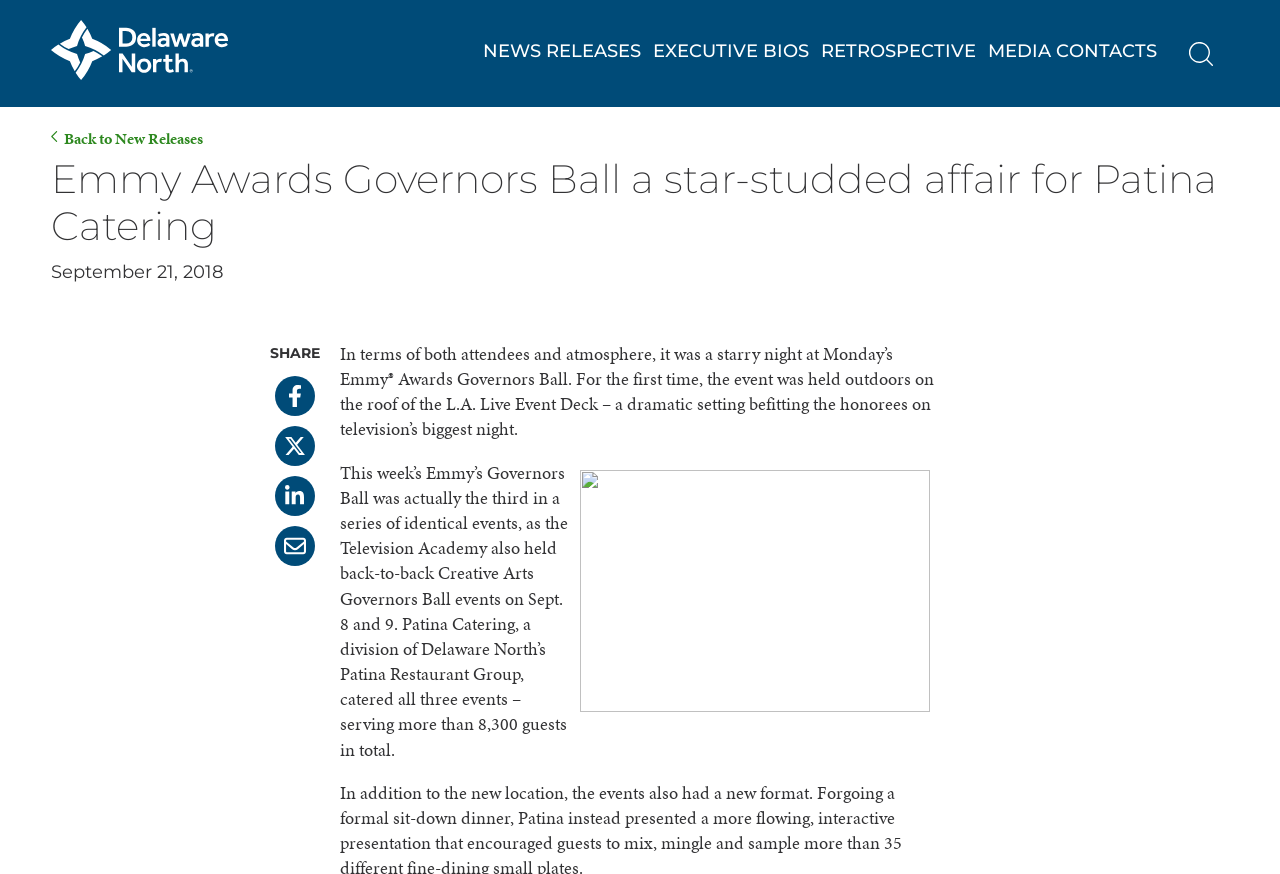Please identify the bounding box coordinates for the region that you need to click to follow this instruction: "Go to Delaware North Newsroom".

[0.04, 0.023, 0.196, 0.1]